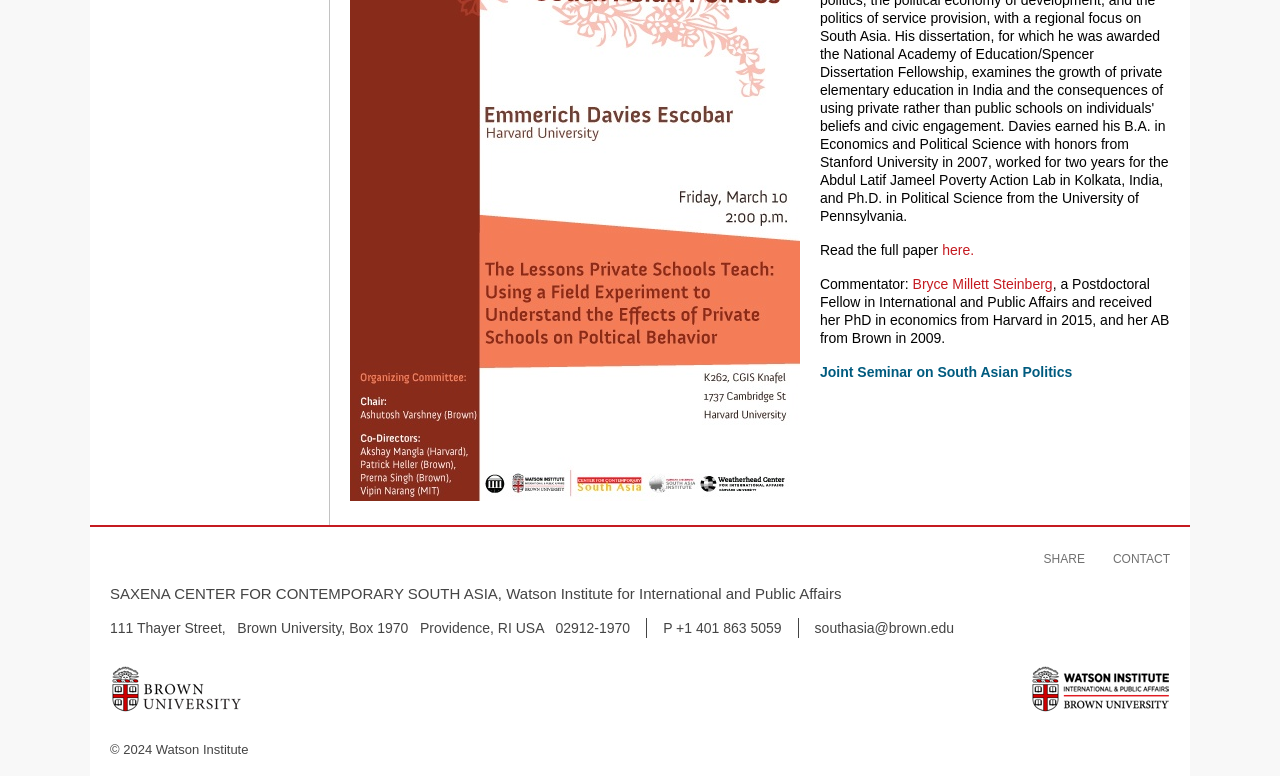Extract the bounding box coordinates of the UI element described: "southasia@brown.edu". Provide the coordinates in the format [left, top, right, bottom] with values ranging from 0 to 1.

[0.636, 0.799, 0.745, 0.82]